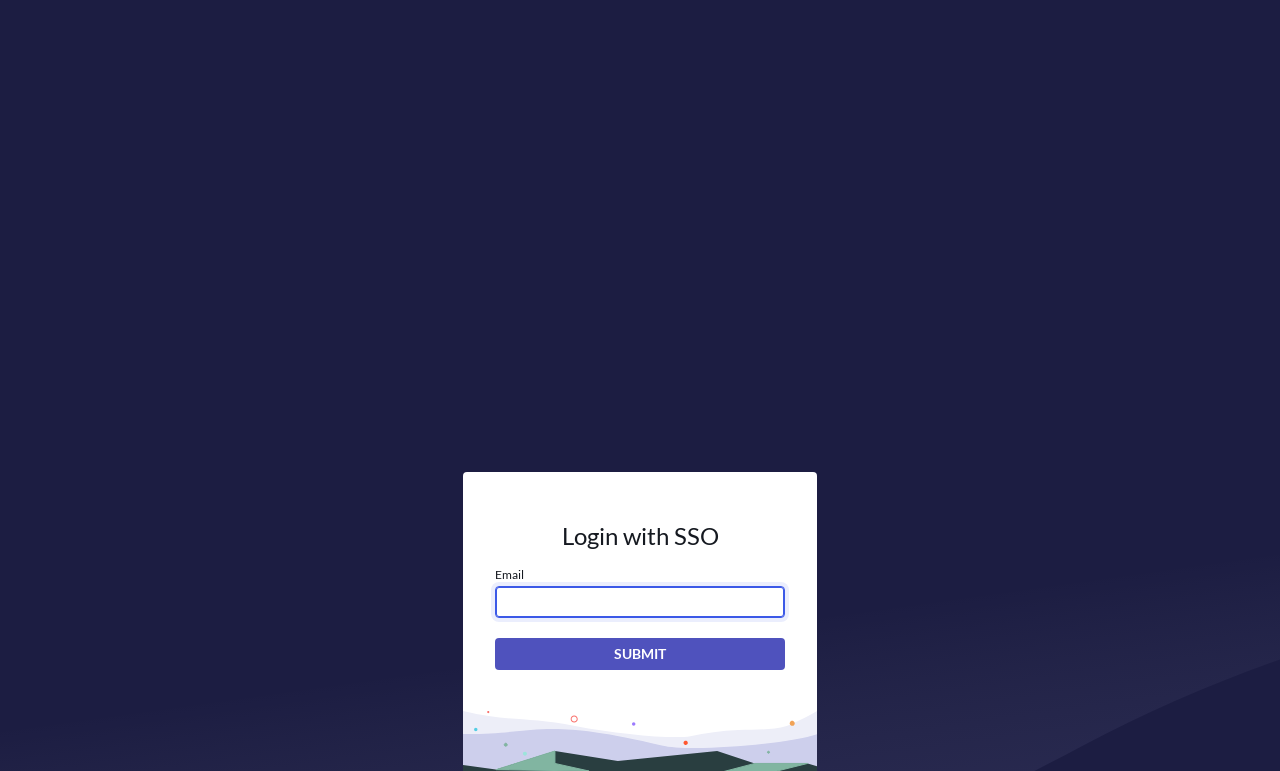What type of login method is used on this webpage?
Offer a detailed and full explanation in response to the question.

The presence of the 'Login with SSO' heading suggests that this webpage uses Single Sign-On (SSO) as the login method. This allows users to access the ServiceNow platform using a single set of login credentials, rather than having to remember multiple usernames and passwords.